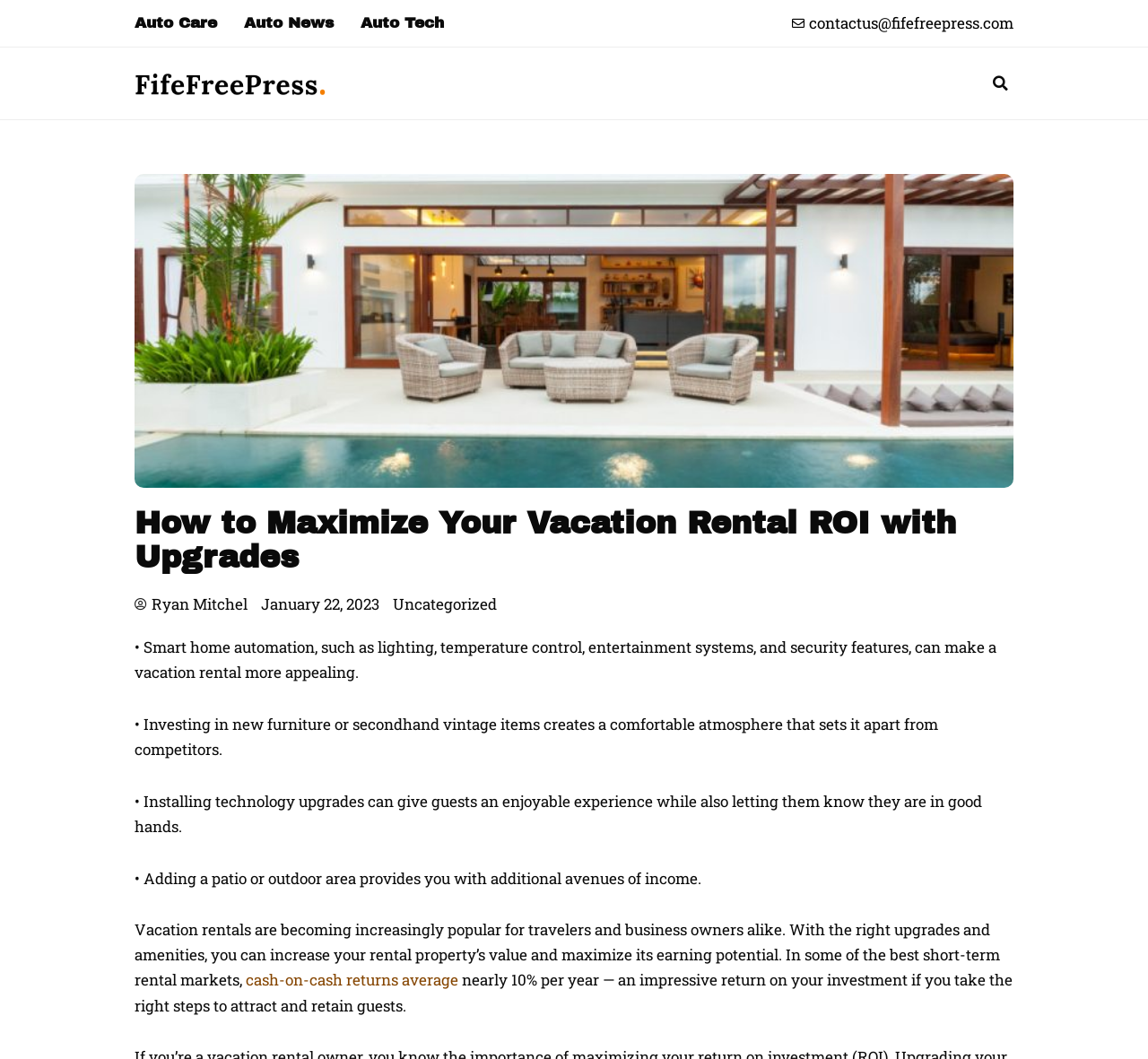Respond with a single word or phrase to the following question: What is the author's name?

Ryan Mitchel